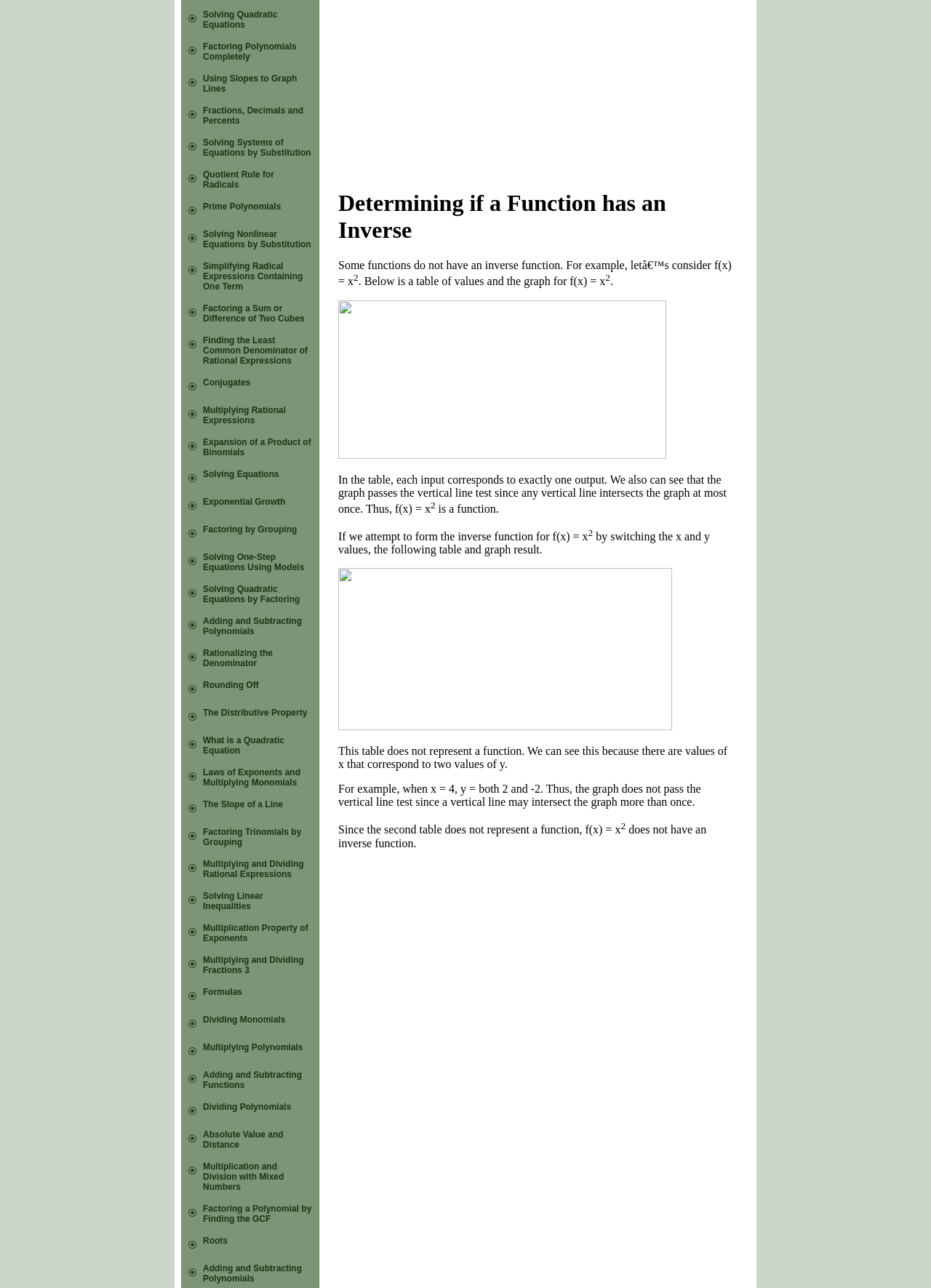Please find the bounding box coordinates of the clickable region needed to complete the following instruction: "Study Exponential Growth". The bounding box coordinates must consist of four float numbers between 0 and 1, i.e., [left, top, right, bottom].

[0.218, 0.385, 0.307, 0.393]